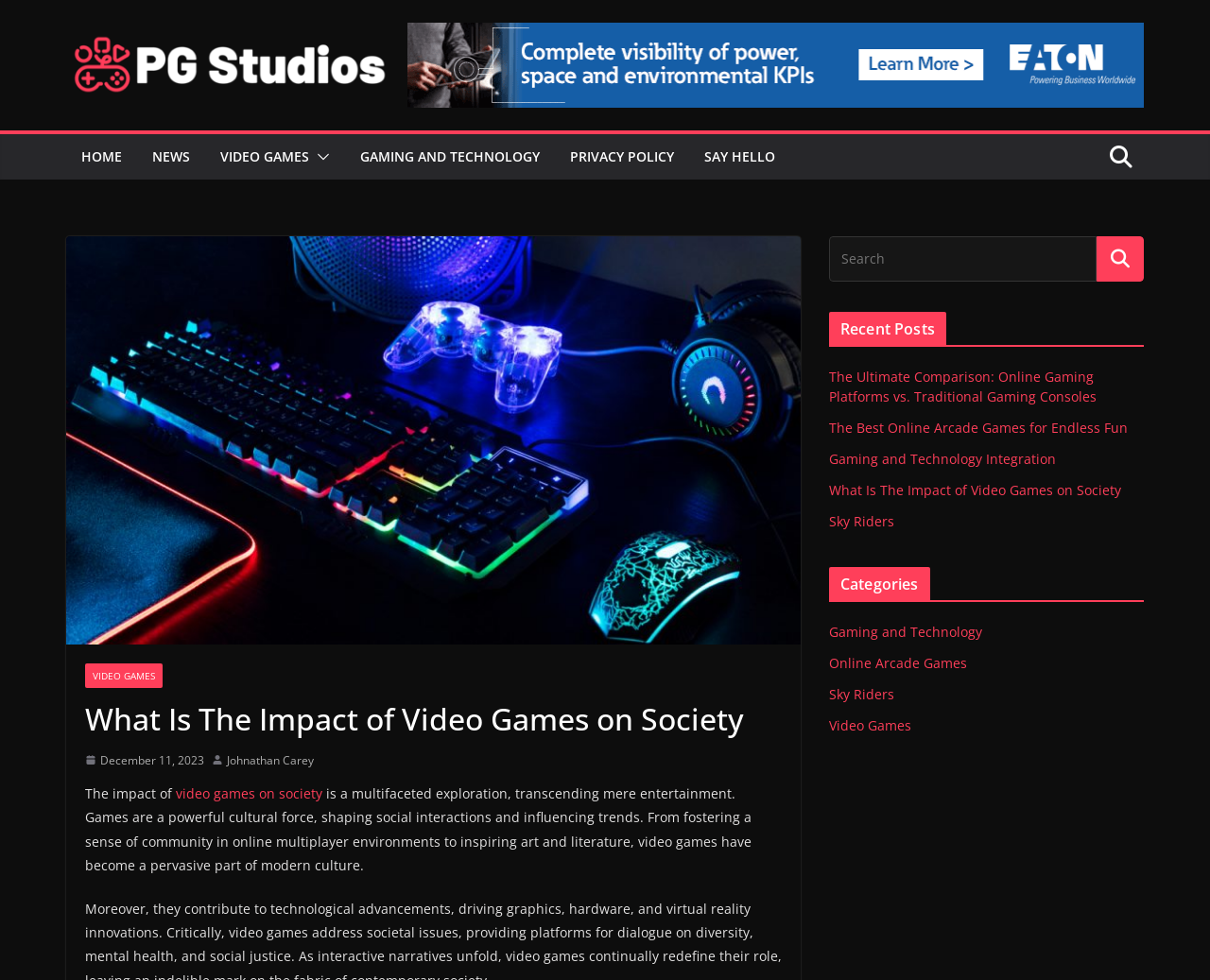Reply to the question with a single word or phrase:
What is the date of the article?

December 11, 2023